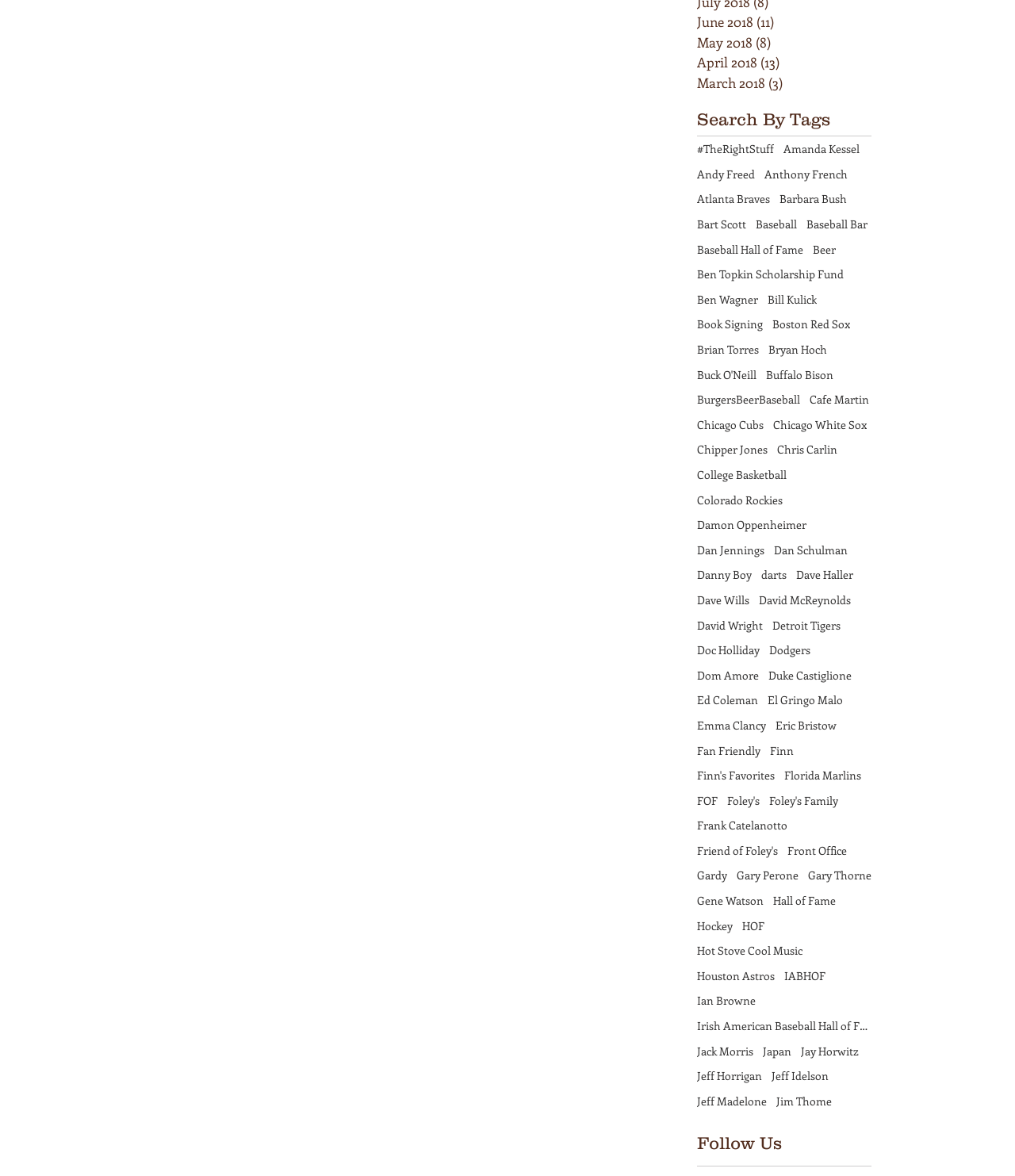Given the element description: "Friend of Foley's", predict the bounding box coordinates of this UI element. The coordinates must be four float numbers between 0 and 1, given as [left, top, right, bottom].

[0.687, 0.717, 0.766, 0.73]